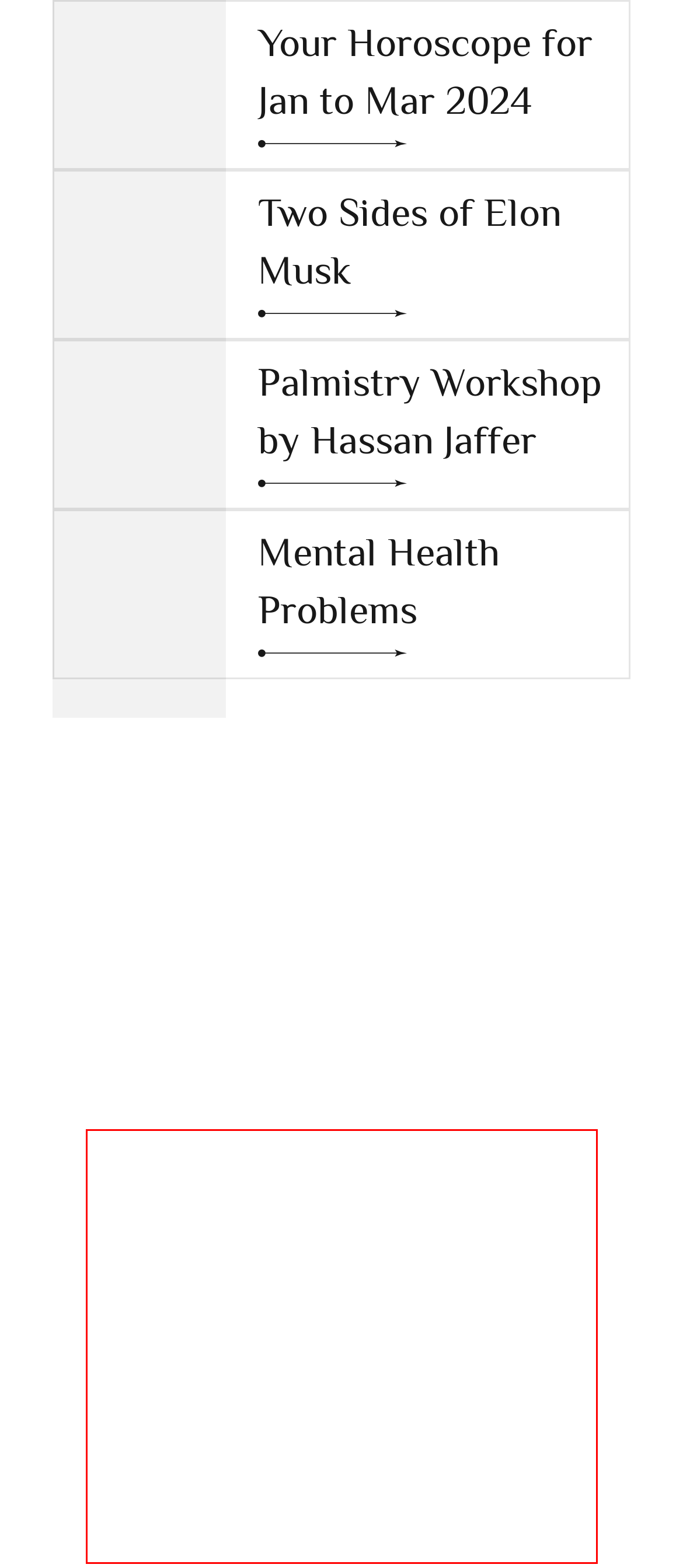Please extract the text content within the red bounding box on the webpage screenshot using OCR.

Every child has the potential to become a champion! Let Kids Dream Inc. is dedicated to finding the highest potential and hidden talents of children and youth.